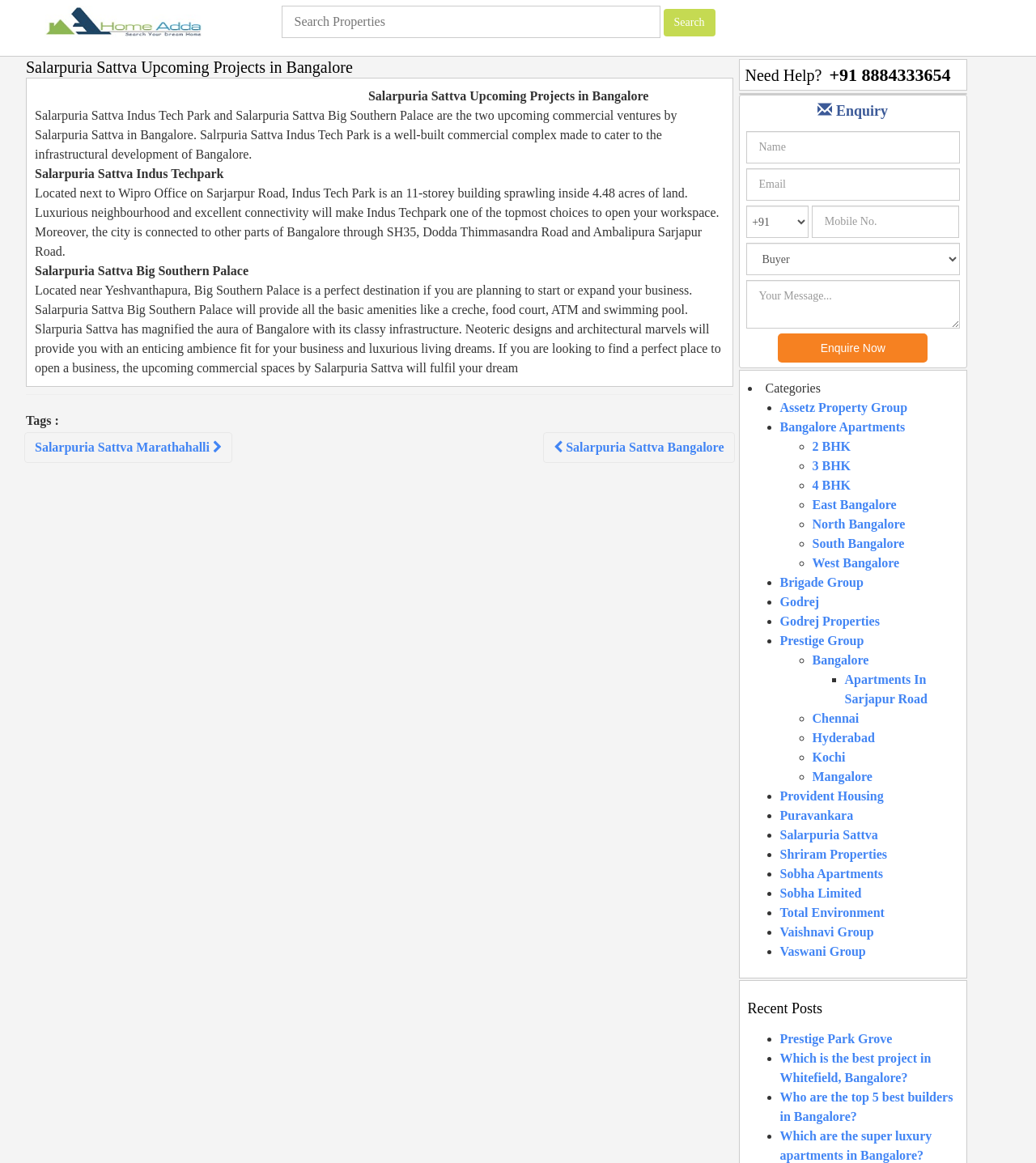Please identify the bounding box coordinates of the region to click in order to complete the task: "Click the Enquire Now button". The coordinates must be four float numbers between 0 and 1, specified as [left, top, right, bottom].

[0.751, 0.287, 0.896, 0.312]